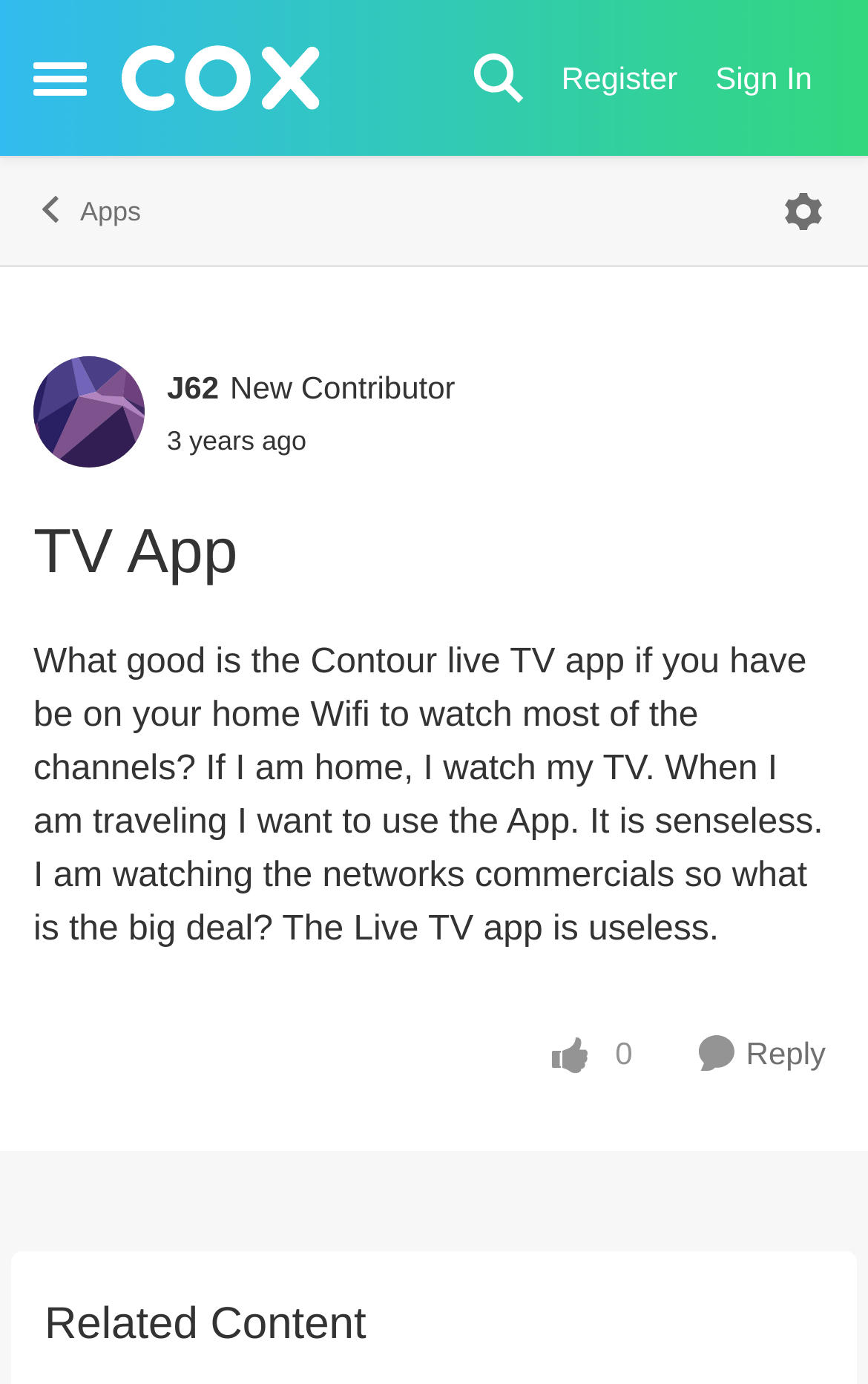What is the topic of the forum discussion?
Ensure your answer is thorough and detailed.

The topic of the forum discussion is 'TV App' as indicated by the heading 'Forum Discussion' and the text 'What good is the Contour live TV app...' which is part of the article content.